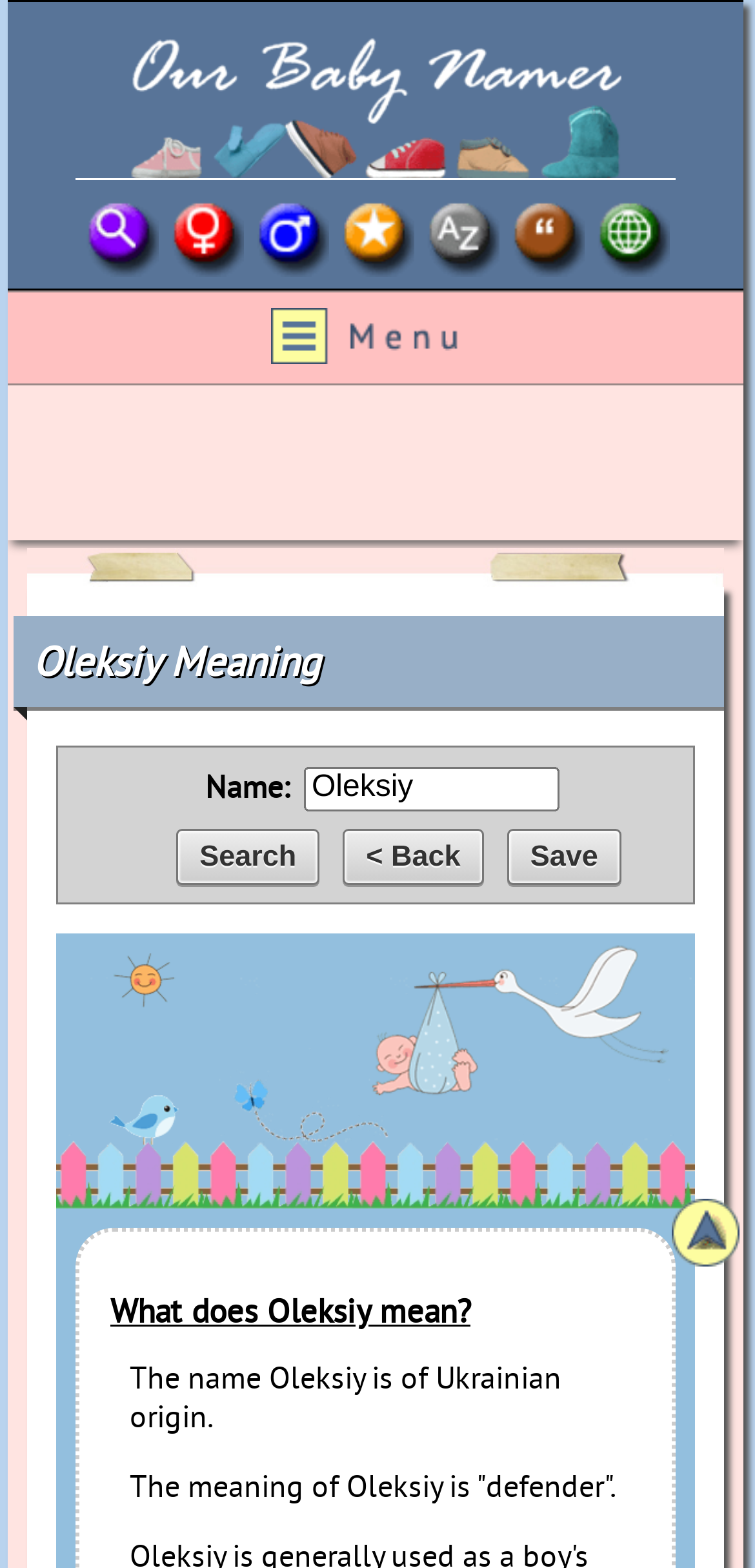Answer the question briefly using a single word or phrase: 
What is the origin of the name Oleksiy?

Ukrainian